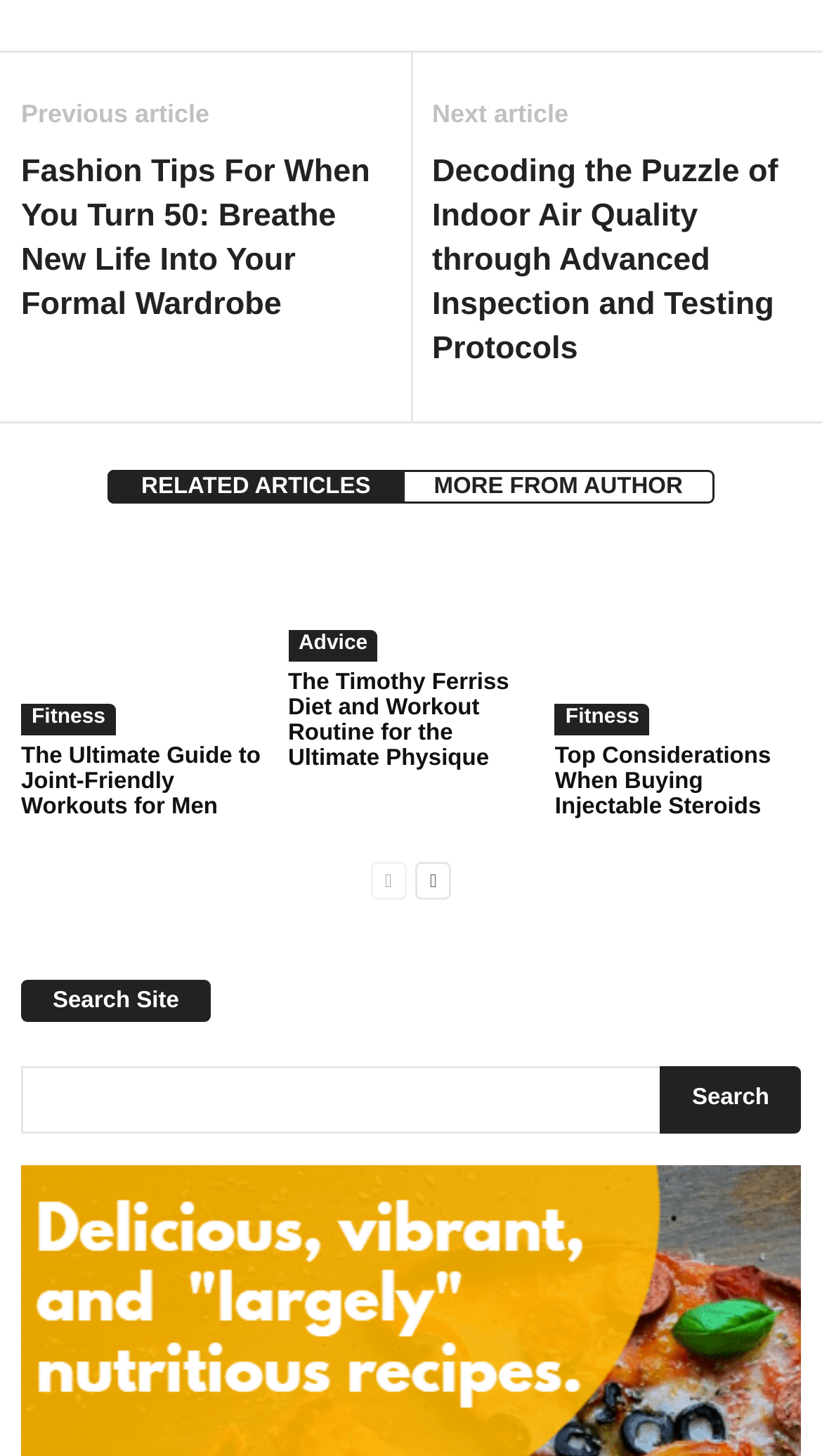Identify the bounding box coordinates of the clickable region necessary to fulfill the following instruction: "Read the article about fashion tips for men over 50". The bounding box coordinates should be four float numbers between 0 and 1, i.e., [left, top, right, bottom].

[0.026, 0.103, 0.474, 0.225]